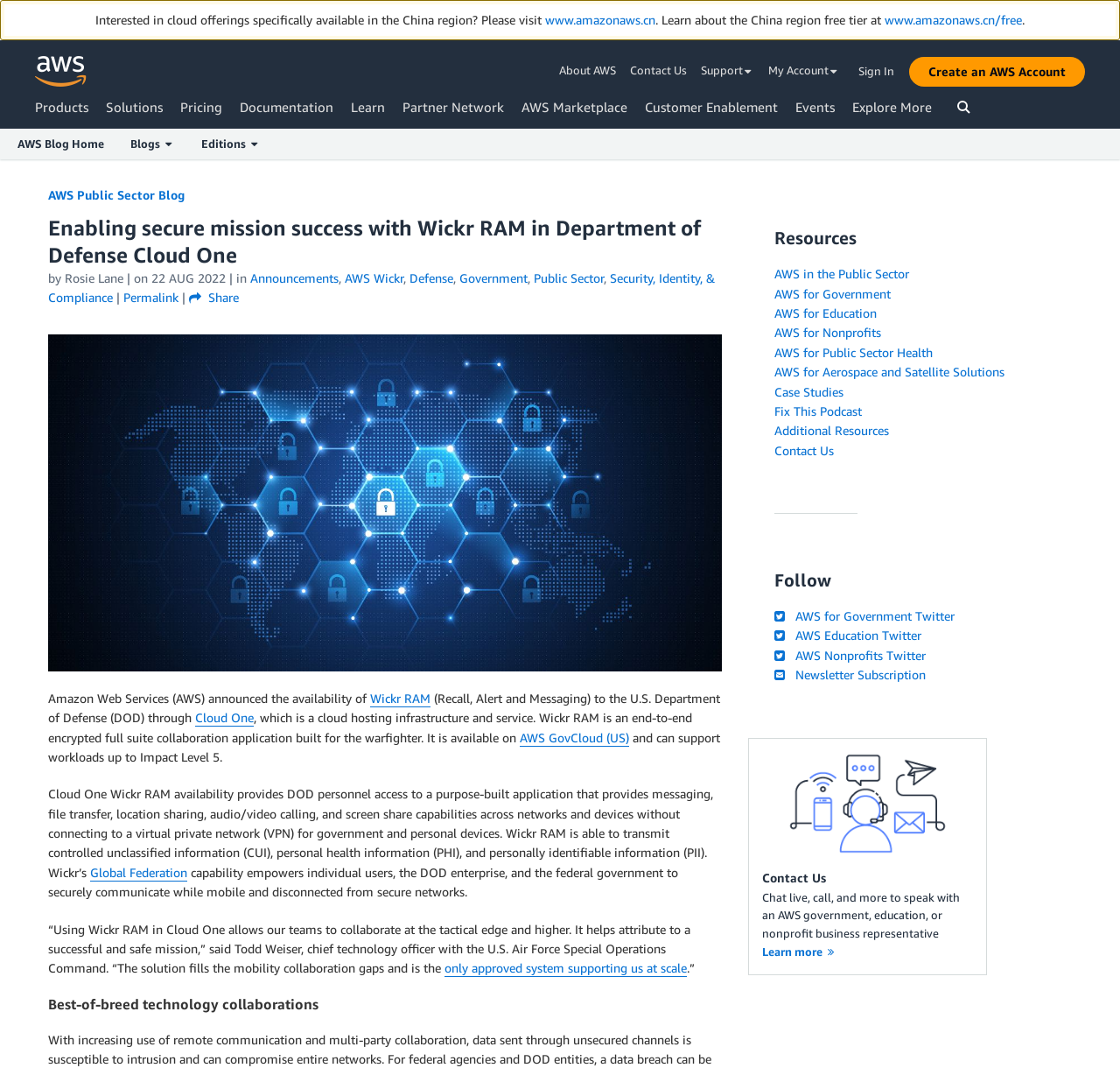Identify the bounding box coordinates of the section that should be clicked to achieve the task described: "Click on the 'Sign In' link".

[0.766, 0.051, 0.809, 0.075]